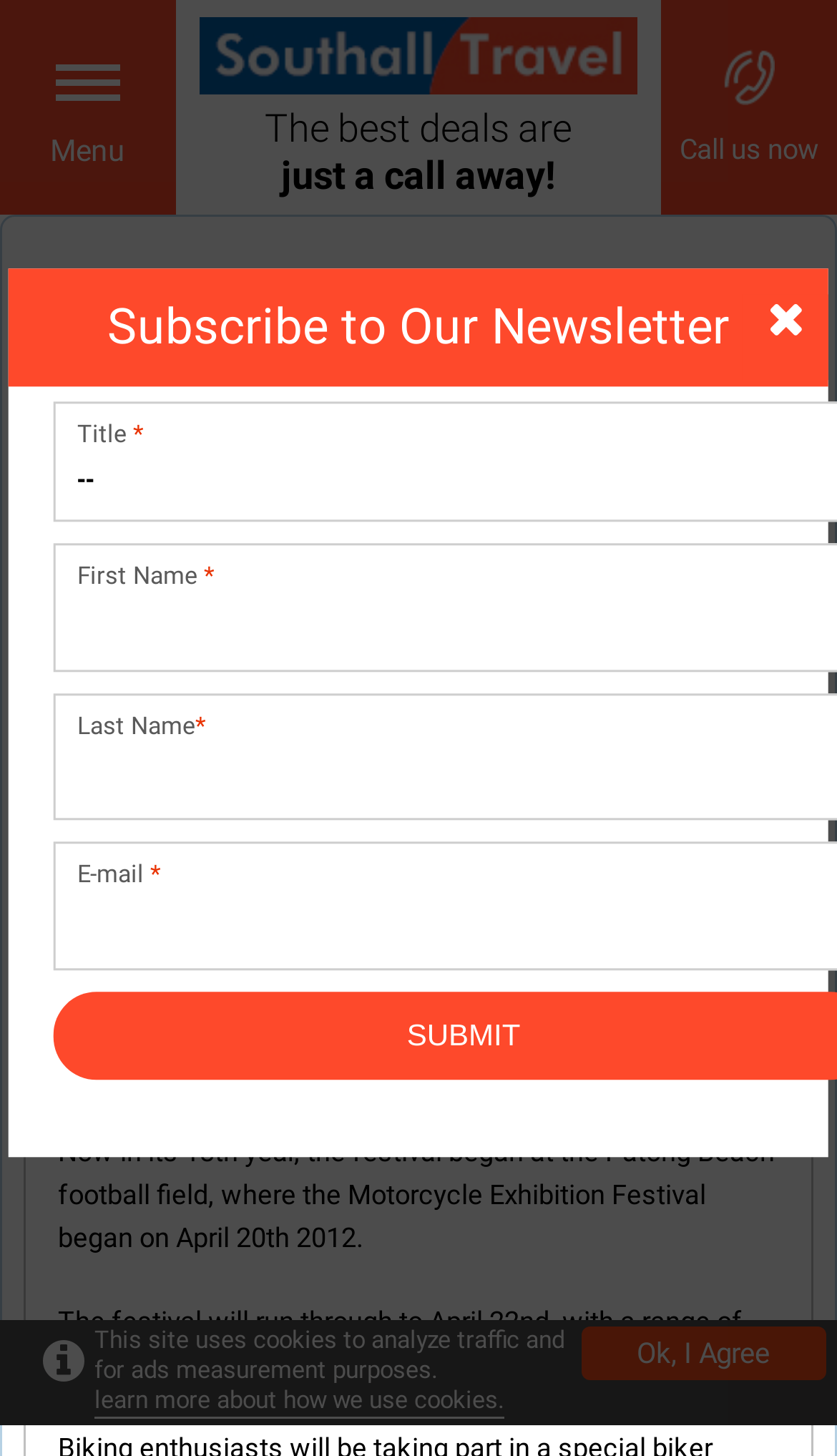Examine the screenshot and answer the question in as much detail as possible: What is the name of the travel company associated with this webpage?

The answer can be found in the top navigation bar of the webpage, where the company name 'Southall Travel' is displayed as a link. This indicates that the travel company associated with this webpage is Southall Travel.